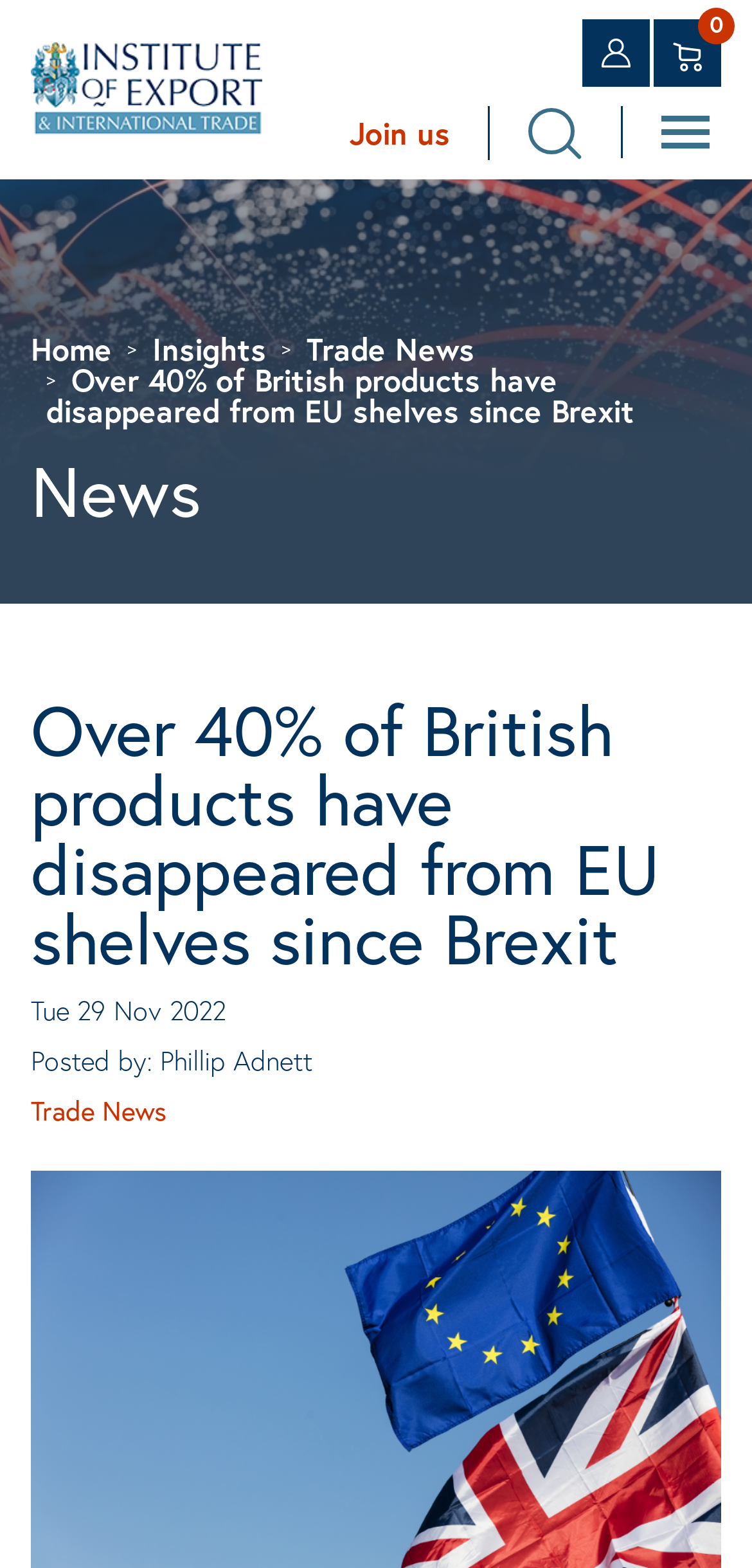Use a single word or phrase to answer the question: 
What is the text of the main heading?

Over 40% of British products have disappeared from EU shelves since Brexit